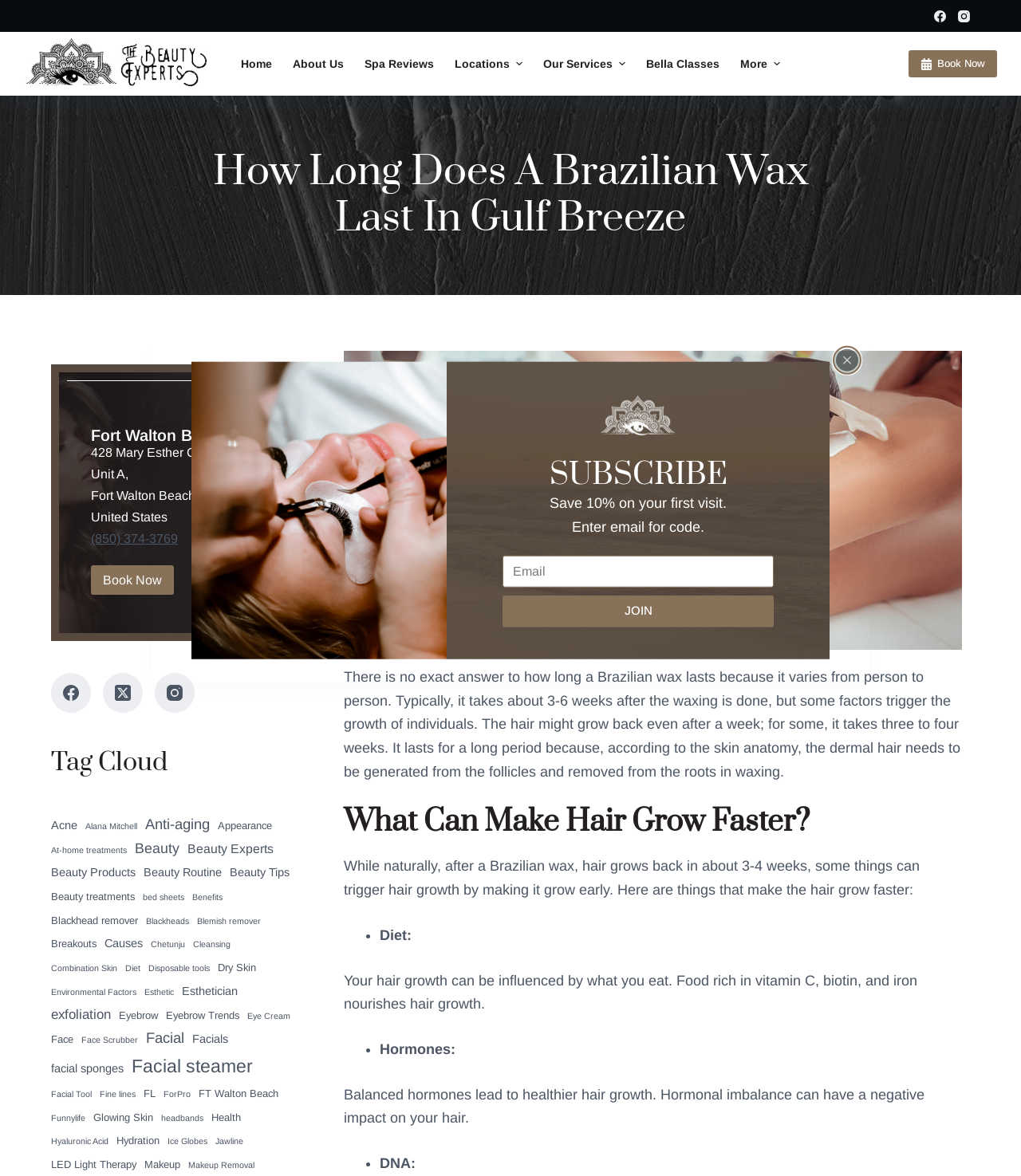Indicate the bounding box coordinates of the clickable region to achieve the following instruction: "Click the 'Book Now' button."

[0.889, 0.043, 0.977, 0.066]